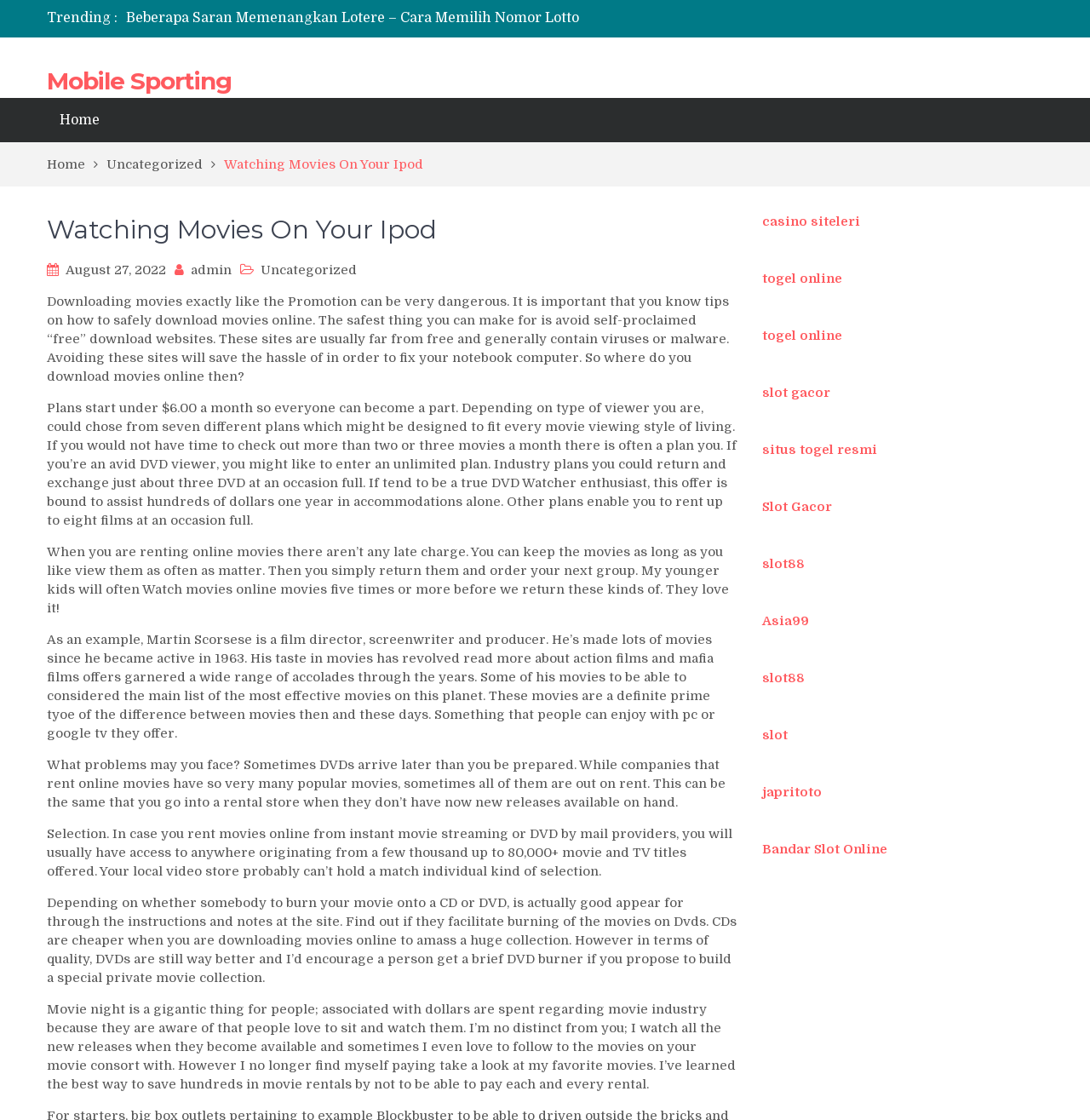Extract the bounding box coordinates for the described element: "Bandar Slot Online". The coordinates should be represented as four float numbers between 0 and 1: [left, top, right, bottom].

[0.699, 0.751, 0.814, 0.765]